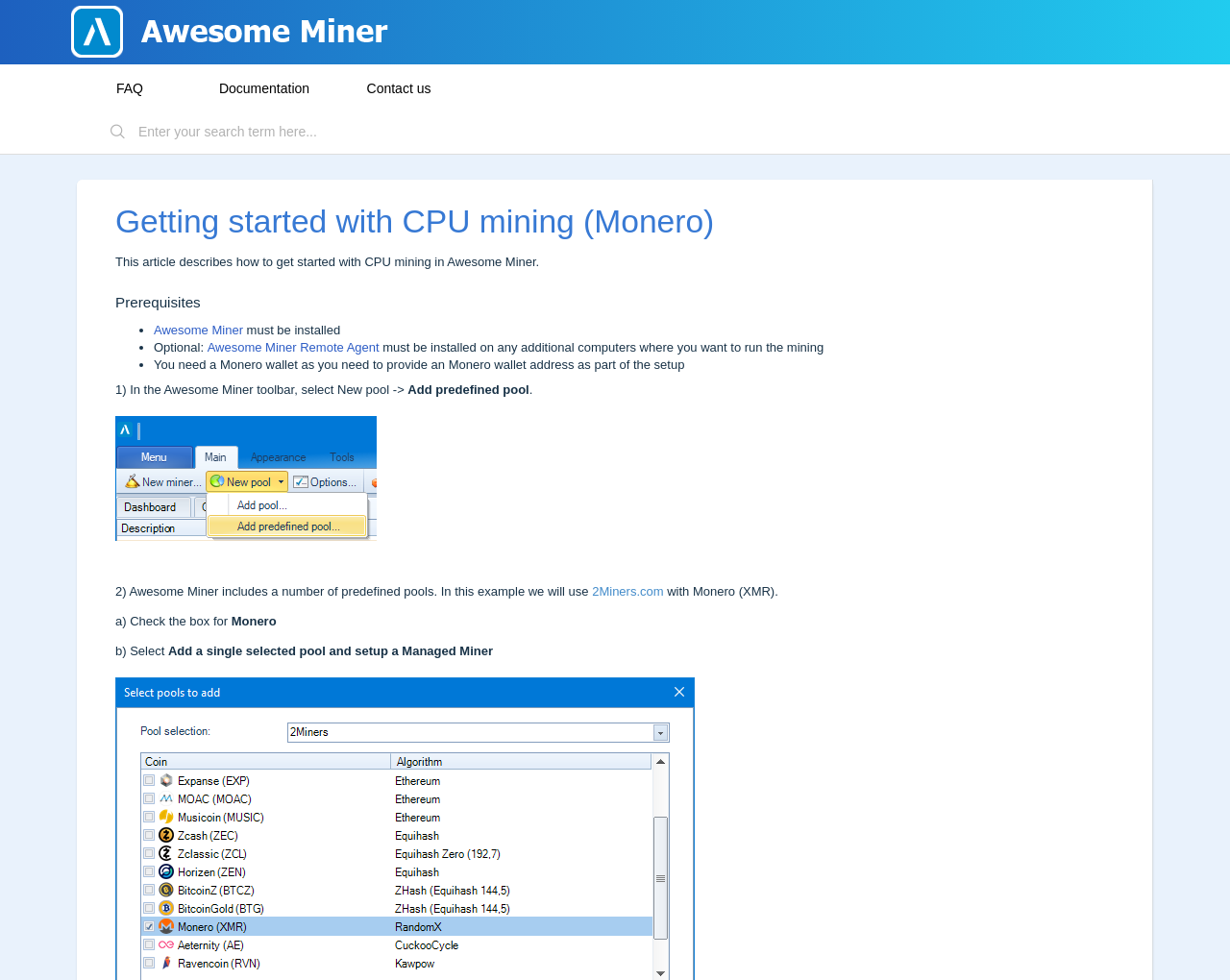By analyzing the image, answer the following question with a detailed response: What is required to provide as part of the setup?

According to the webpage, you need a Monero wallet as you need to provide a Monero wallet address as part of the setup, which is indicated by the text 'You need a Monero wallet as you need to provide an Monero wallet address as part of the setup'.